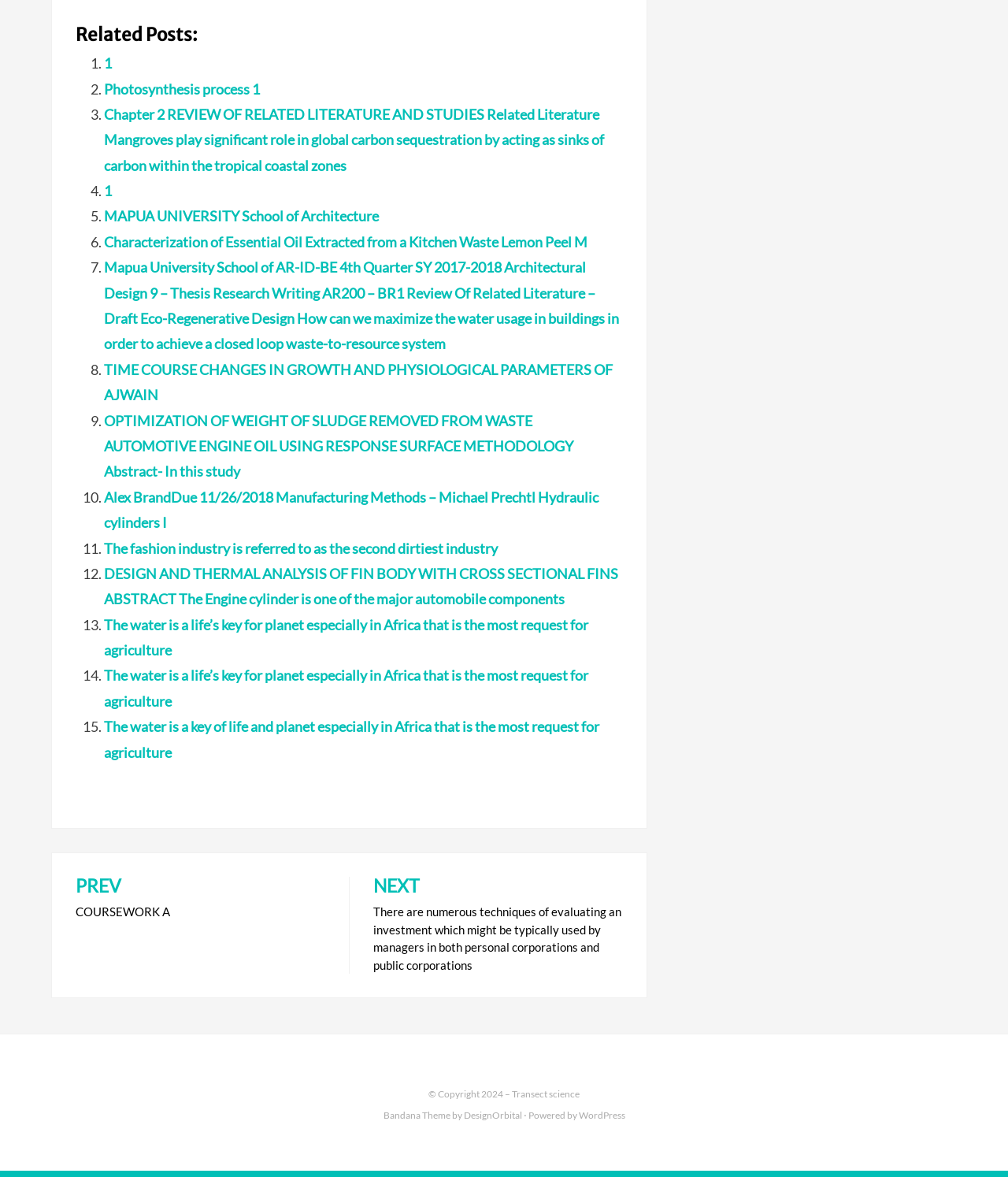Locate the bounding box coordinates of the clickable region to complete the following instruction: "Click on 'Photosynthesis process 1'."

[0.103, 0.068, 0.258, 0.083]